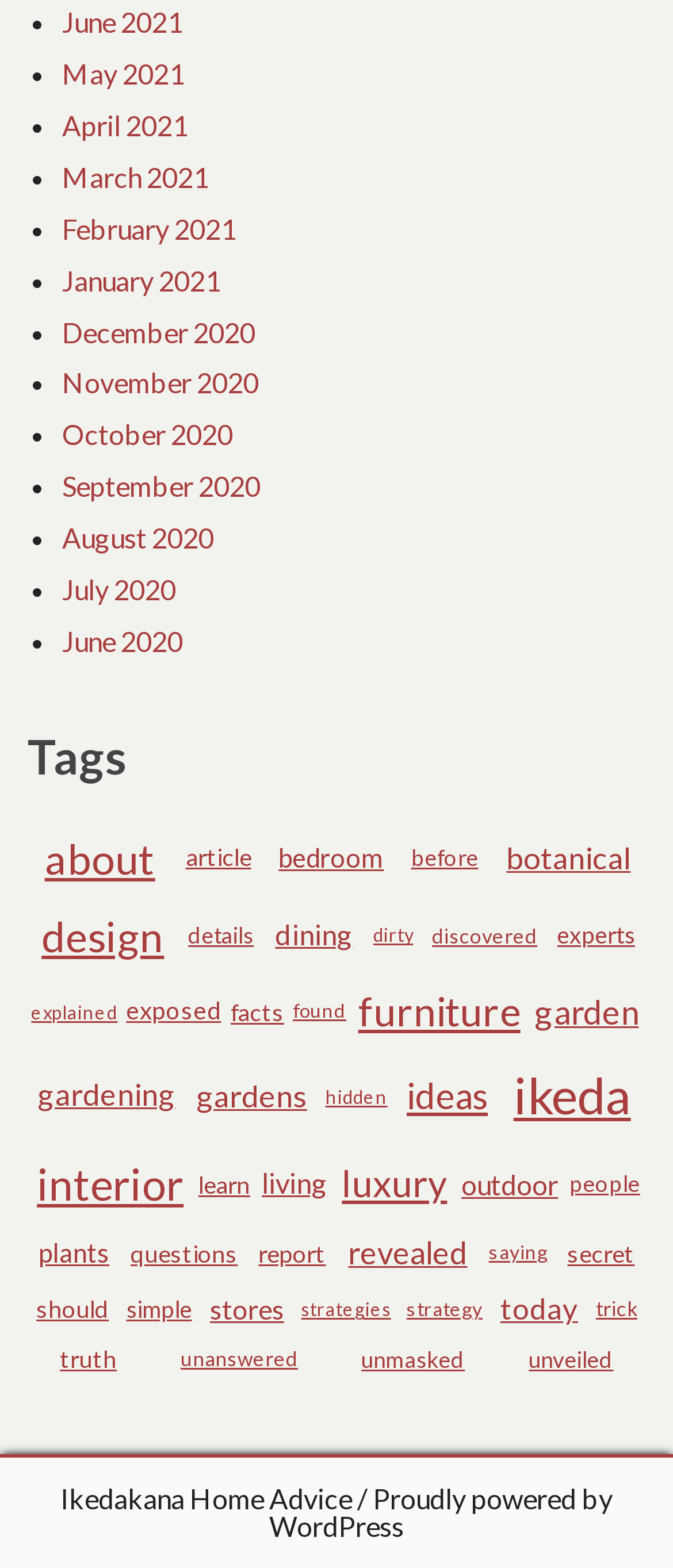Identify the bounding box coordinates for the UI element described by the following text: "garden". Provide the coordinates as four float numbers between 0 and 1, in the format [left, top, right, bottom].

[0.785, 0.625, 0.959, 0.665]